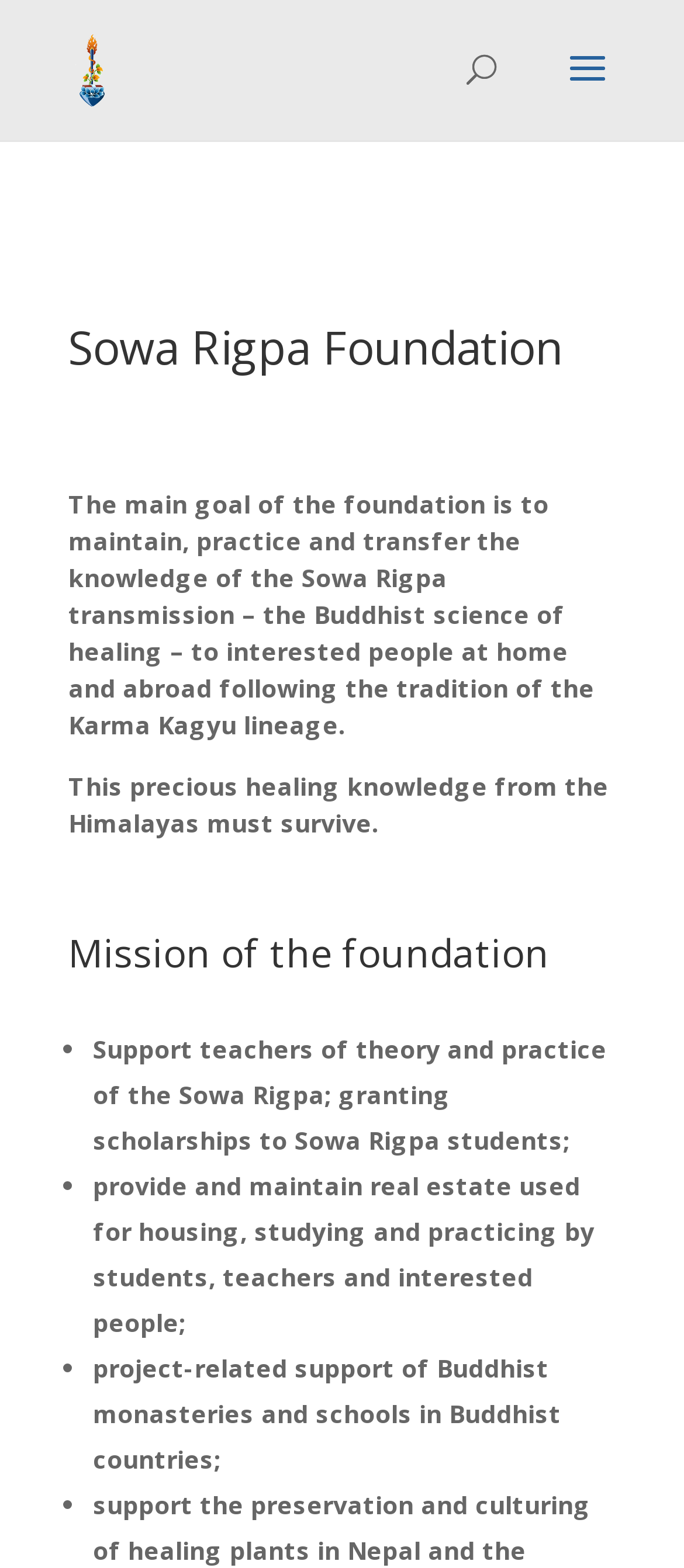What type of institutions does the foundation support in Buddhist countries?
Please use the image to provide a one-word or short phrase answer.

Buddhist monasteries and schools